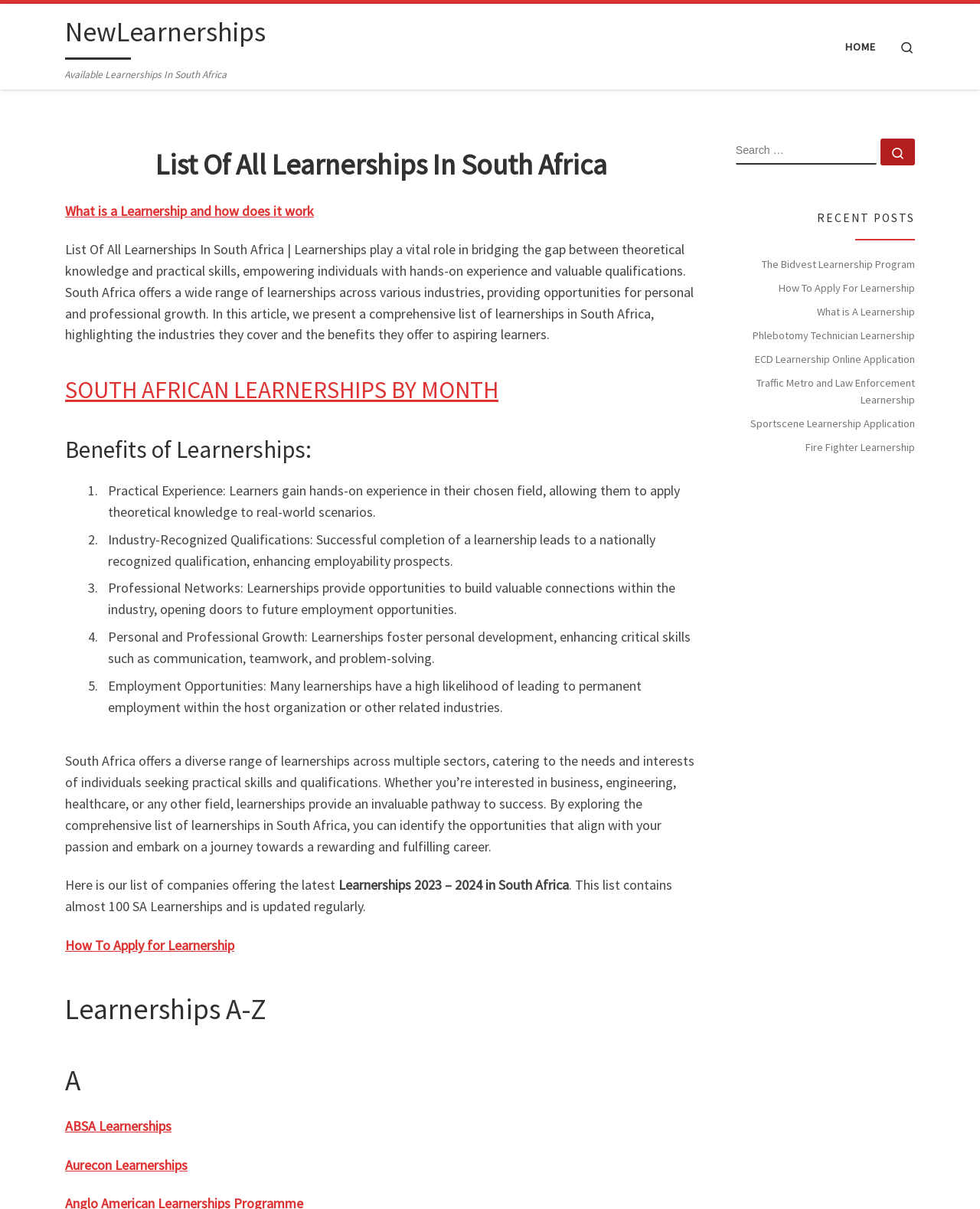Find the bounding box coordinates of the UI element according to this description: "What is A Learnership".

[0.834, 0.251, 0.934, 0.265]